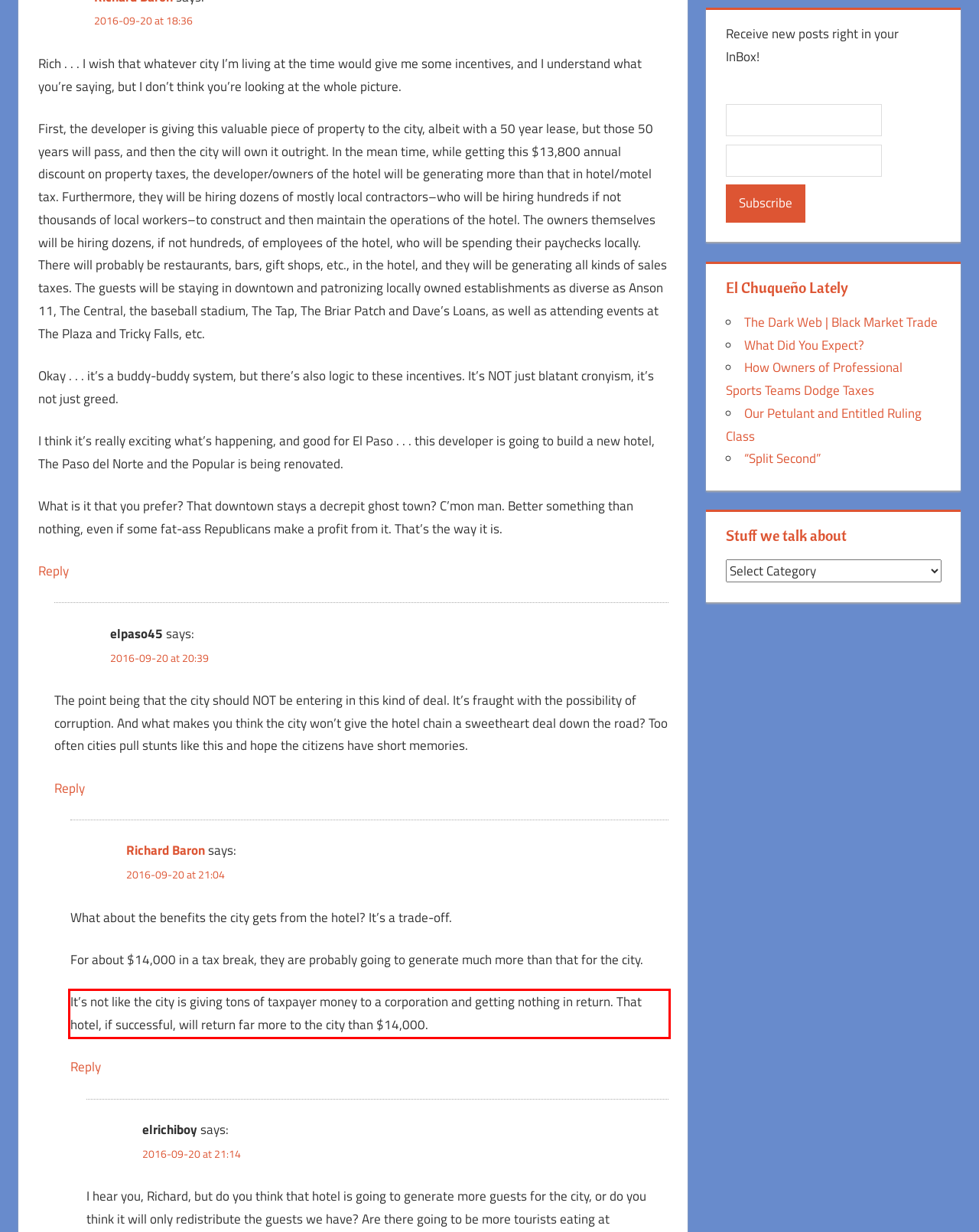You are provided with a screenshot of a webpage that includes a red bounding box. Extract and generate the text content found within the red bounding box.

It’s not like the city is giving tons of taxpayer money to a corporation and getting nothing in return. That hotel, if successful, will return far more to the city than $14,000.